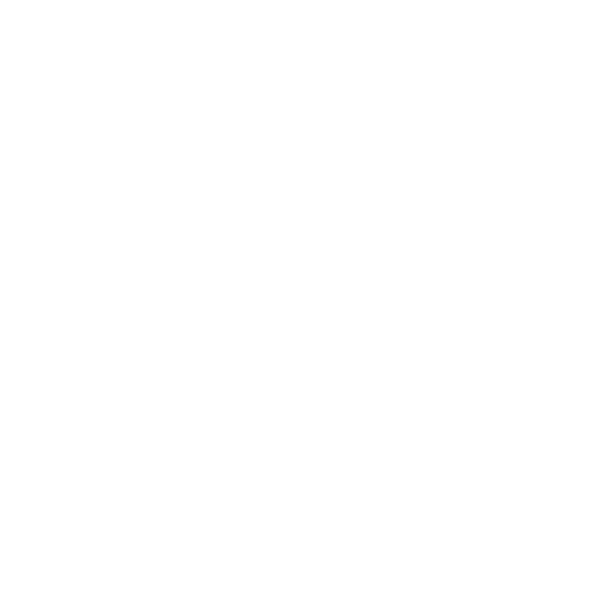Create an elaborate description of the image, covering every aspect.

The image features the Canon PowerShot Elph 100 HS, a compact digital camera known for its sleek and portable design. It is highlighted in a detailed product listing that emphasizes its key features including a 12MP sensor, 4x wide zoom, and a 3.0-inch LCD display. The camera is presented as being in good used condition, with minor cosmetic wear, and includes accessories such as a box, manual, USB and video cables, a charger, and a carry case. The listing notes that the camera has been tested and verified to function well, making it a reliable choice for photography enthusiasts. Priced at $47.99, it is currently marked as "Out of stock." The image is part of a collection showcasing various cameras, presenting a visually appealing layout that enhances the browsing experience for potential buyers.